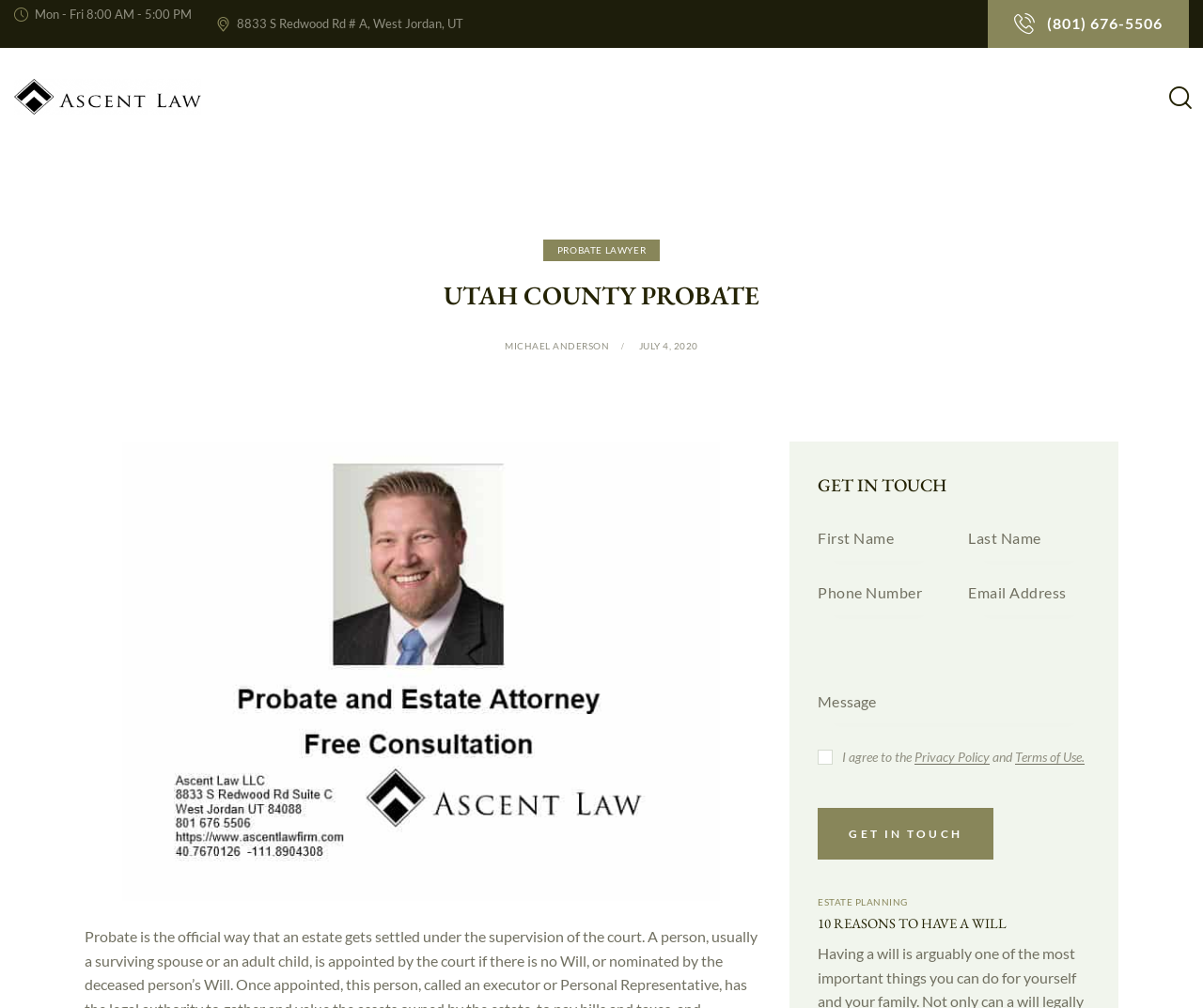Analyze the image and deliver a detailed answer to the question: What is the topic of the webpage?

I found the topic of the webpage by looking at the heading element with the text 'UTAH COUNTY PROBATE' which is located at the top center of the webpage, and also by looking at the image element with the description 'Utah County Probate' which is located below the heading.